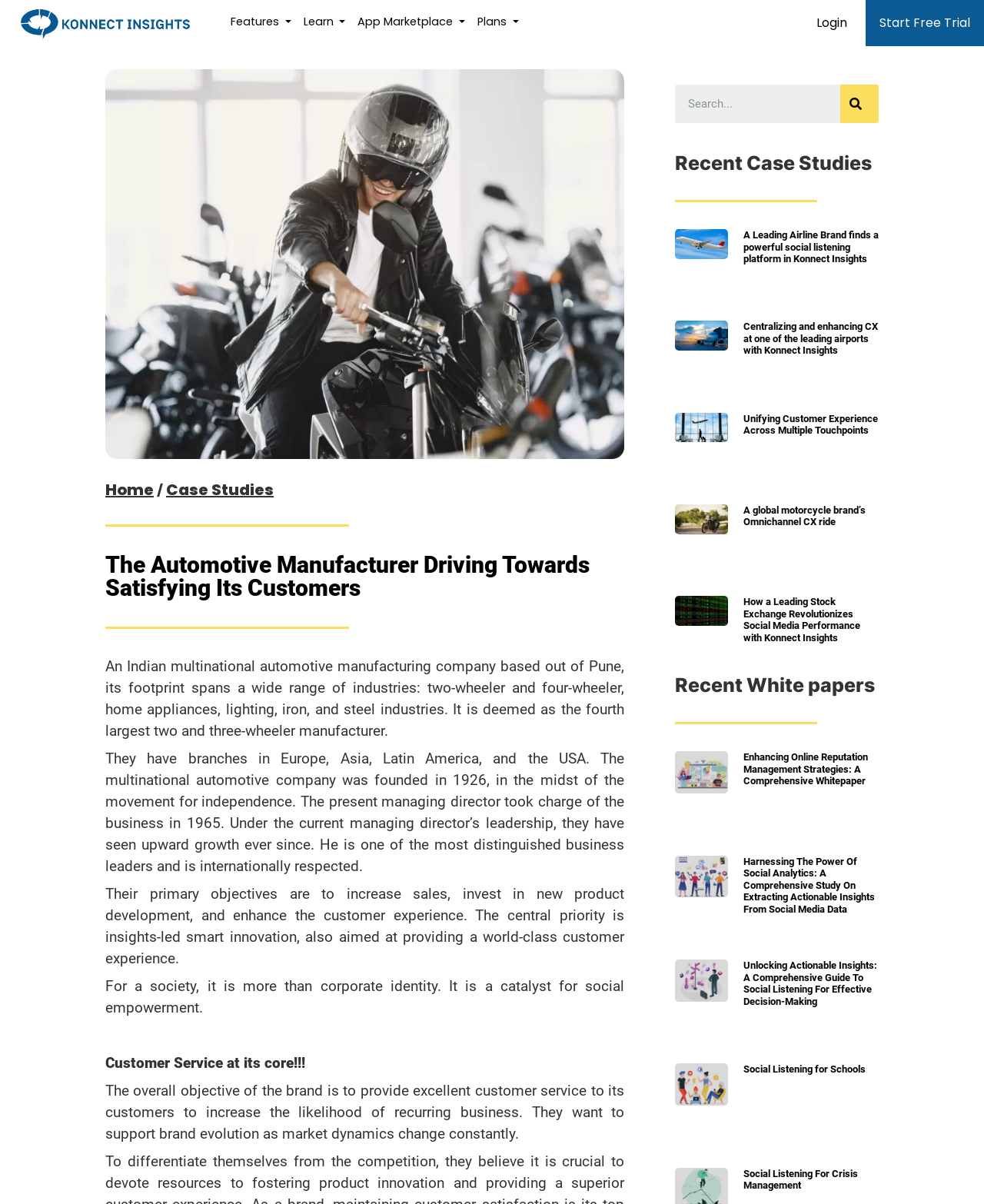Identify the bounding box coordinates of the element that should be clicked to fulfill this task: "Call the phone number". The coordinates should be provided as four float numbers between 0 and 1, i.e., [left, top, right, bottom].

None